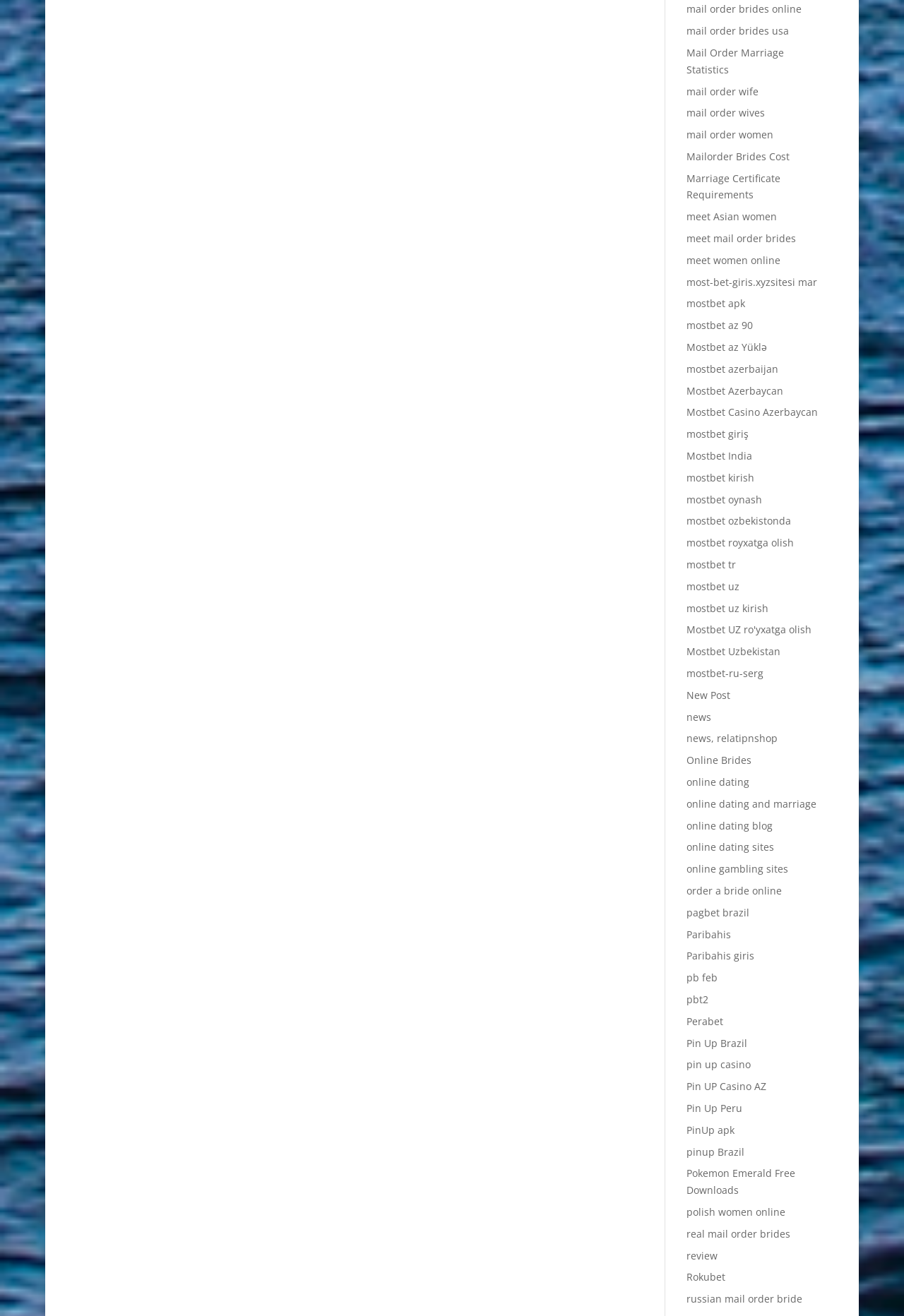What is the main topic of this webpage?
From the details in the image, provide a complete and detailed answer to the question.

Based on the links provided on the webpage, it appears that the main topic is related to mail order brides, as there are multiple links with keywords such as 'mail order brides online', 'mail order wives', 'meet Asian women', and 'online dating and marriage'.